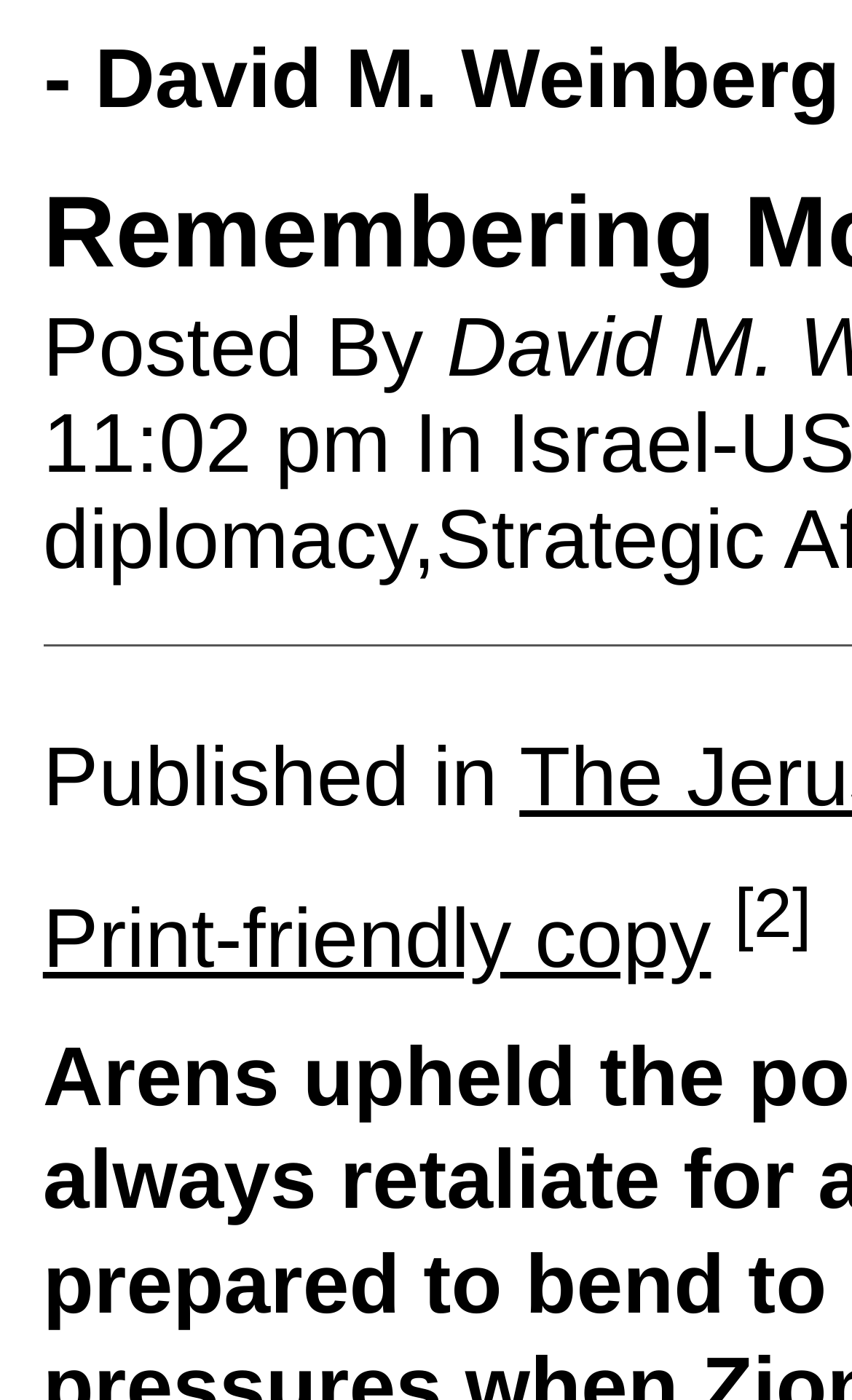Using the webpage screenshot, find the UI element described by Print-friendly copy. Provide the bounding box coordinates in the format (top-left x, top-left y, bottom-right x, bottom-right y), ensuring all values are floating point numbers between 0 and 1.

[0.05, 0.638, 0.835, 0.705]